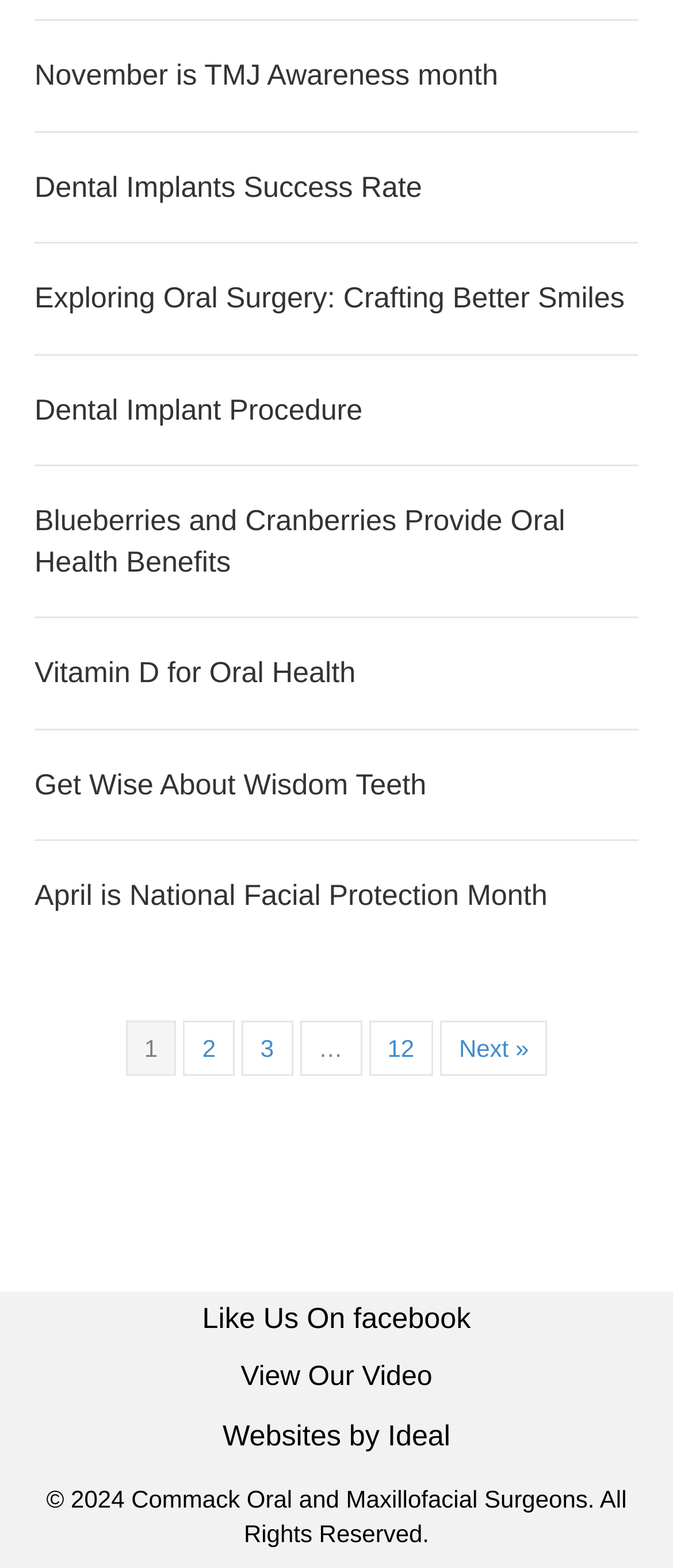How many links are there on the bottom of the webpage?
Please respond to the question with a detailed and well-explained answer.

On the bottom of the webpage, there are three links: 'Like Us On facebook', 'View Our Video', and 'Websites by Ideal'.